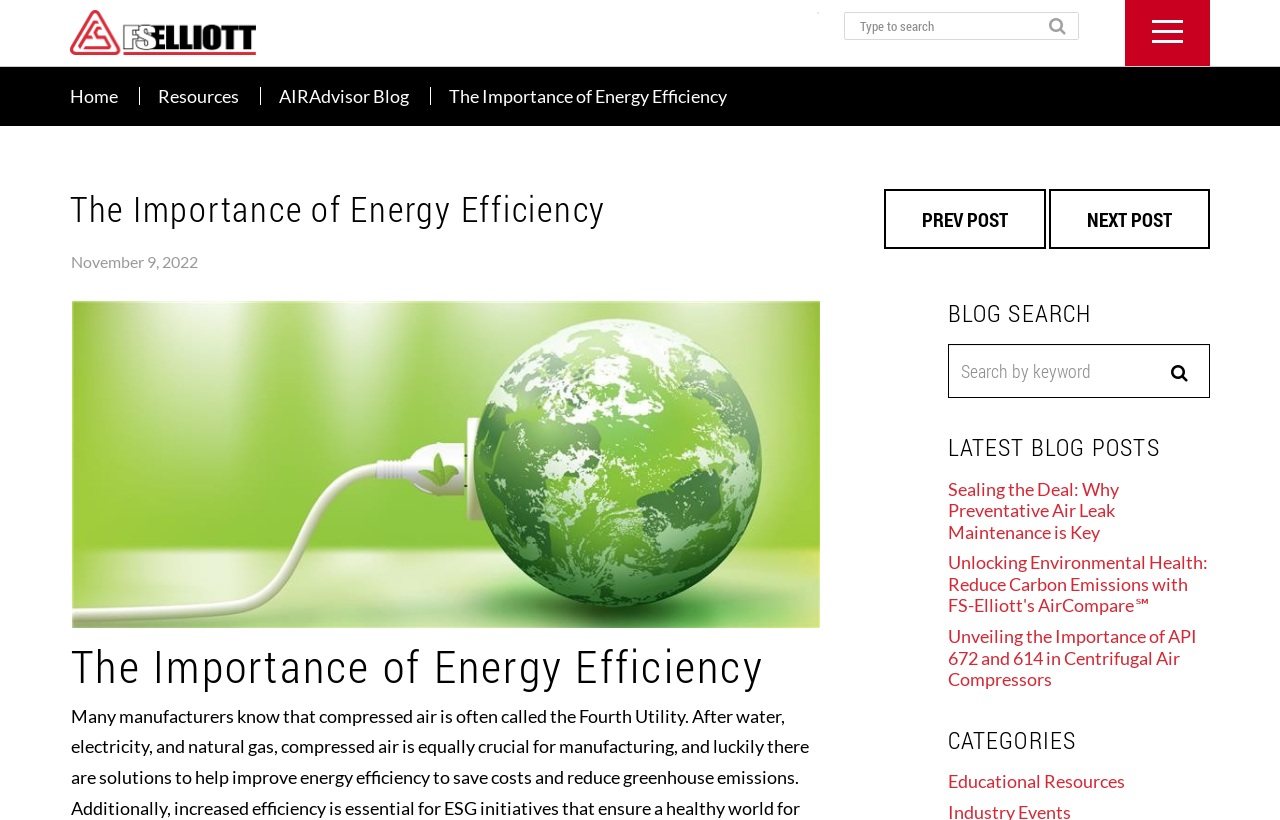Select the bounding box coordinates of the element I need to click to carry out the following instruction: "Search for a blog post".

[0.66, 0.018, 0.842, 0.045]